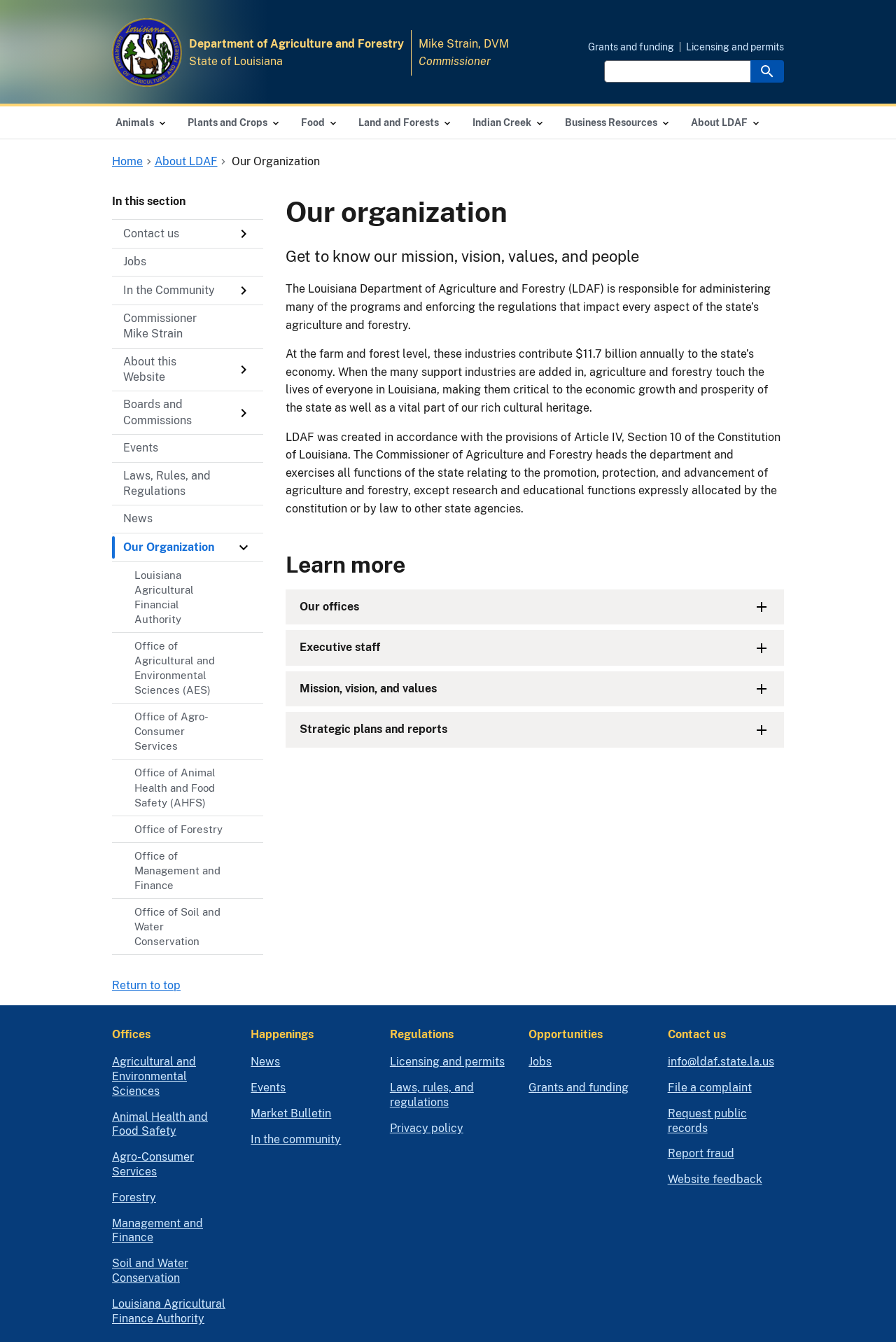What is the role of the Commissioner?
Please respond to the question with a detailed and informative answer.

I found the answer by reading the text 'The Commissioner of Agriculture and Forestry heads the department and exercises all functions of the state relating to the promotion, protection, and advancement of agriculture and forestry...' which explains the role of the Commissioner.